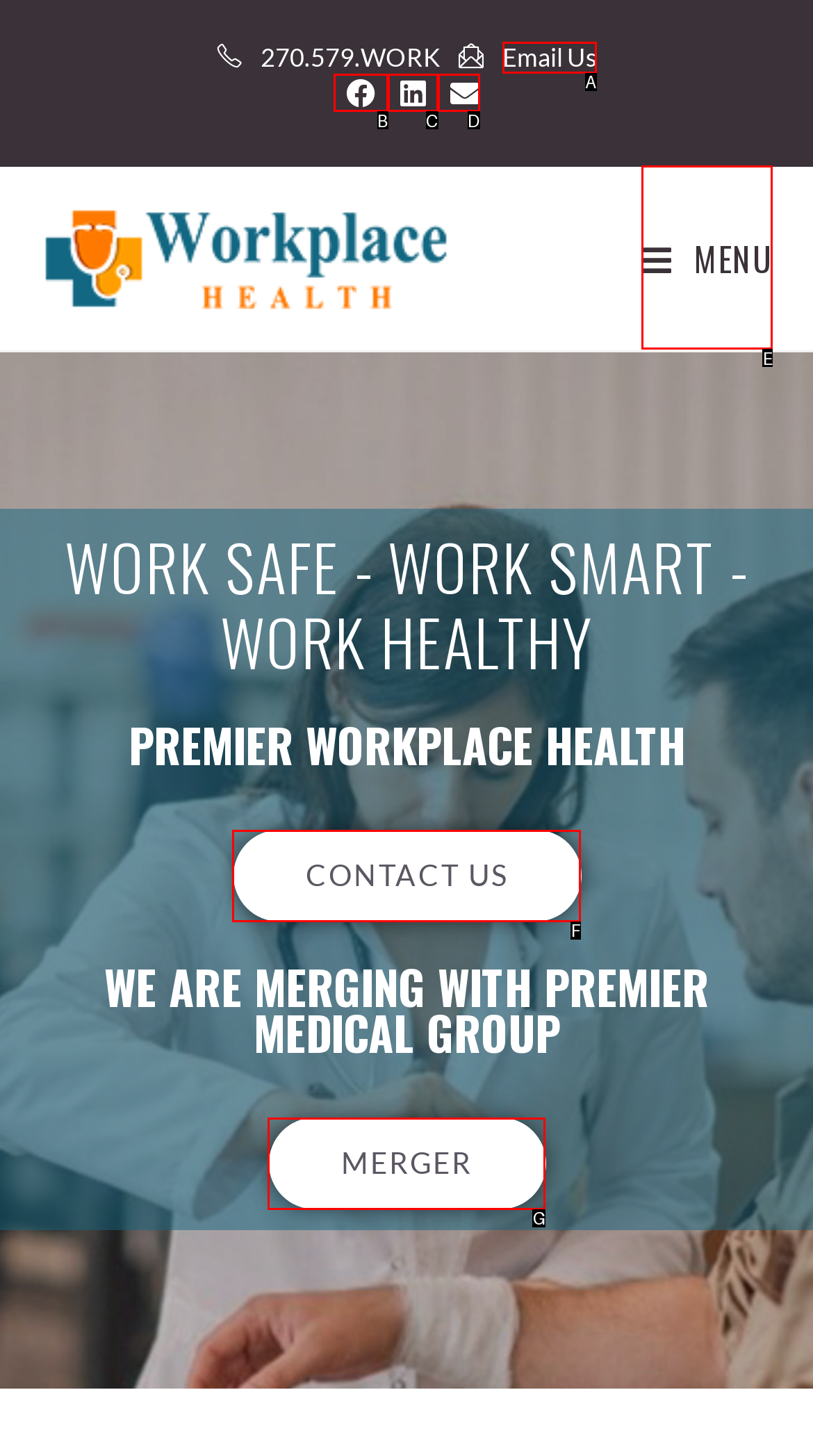Find the UI element described as: Menu Close
Reply with the letter of the appropriate option.

E